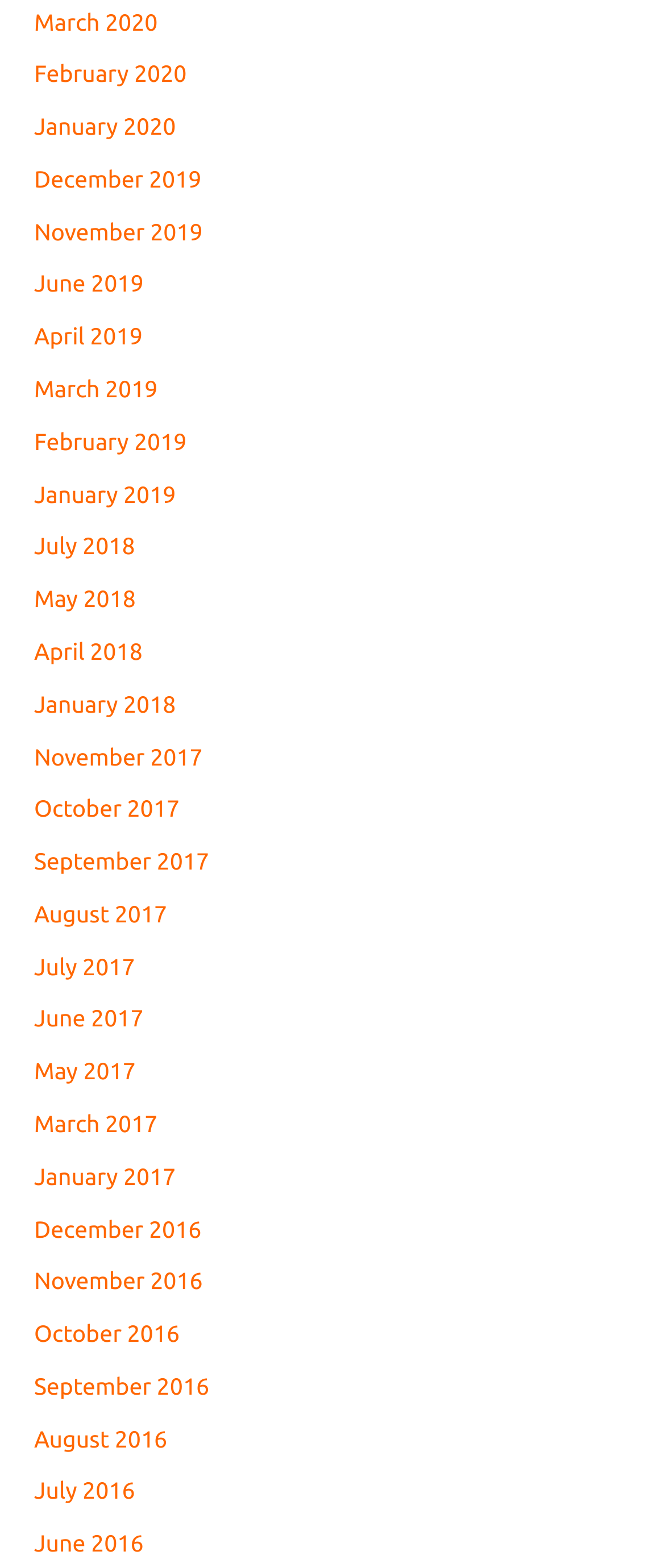Answer the following inquiry with a single word or phrase:
Are there any months available in the year 2018?

Yes